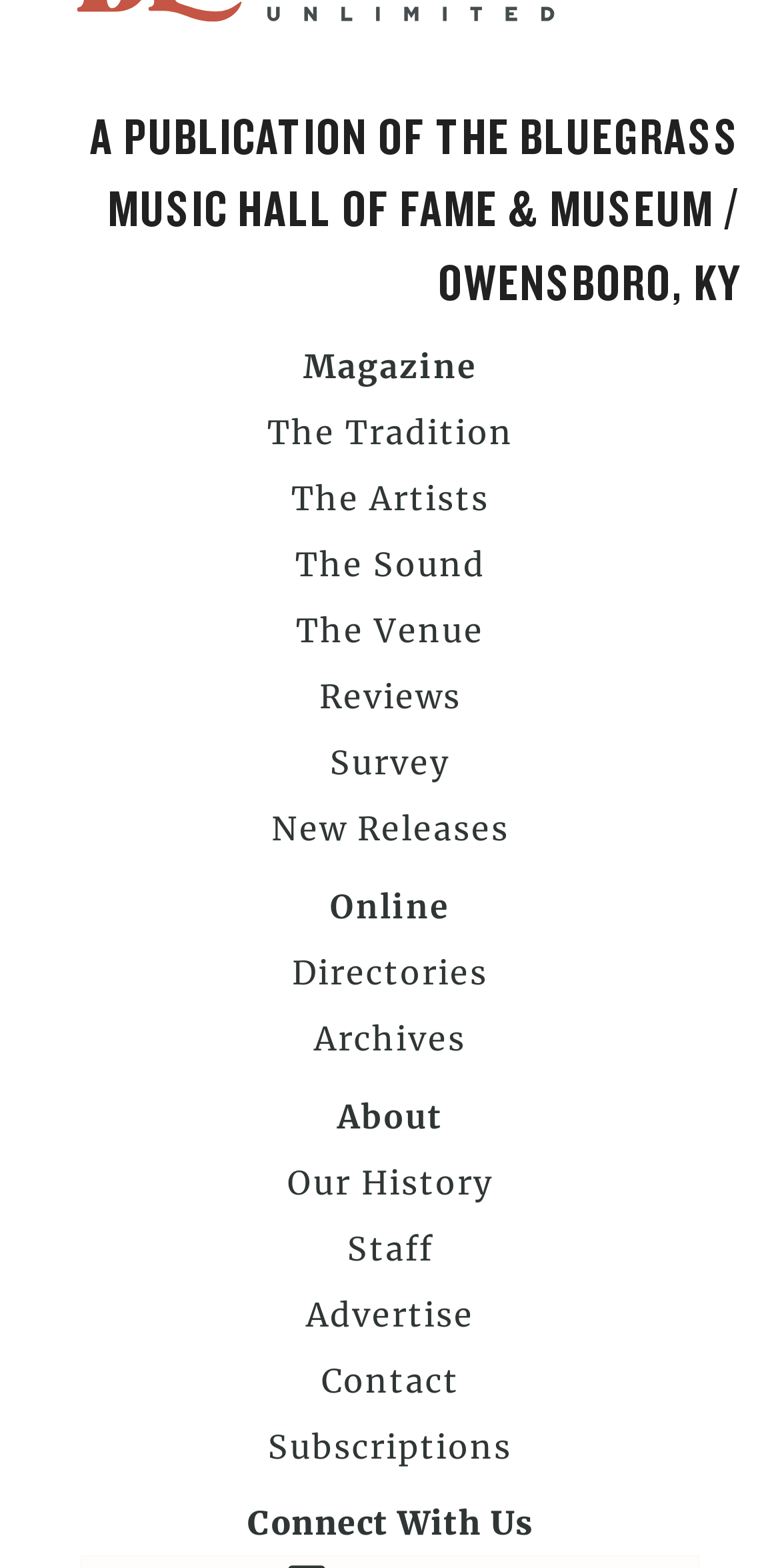What are the main categories in the Magazine Menu?
Look at the screenshot and respond with a single word or phrase.

The Tradition, The Artists, The Sound, The Venue, Reviews, Survey, New Releases